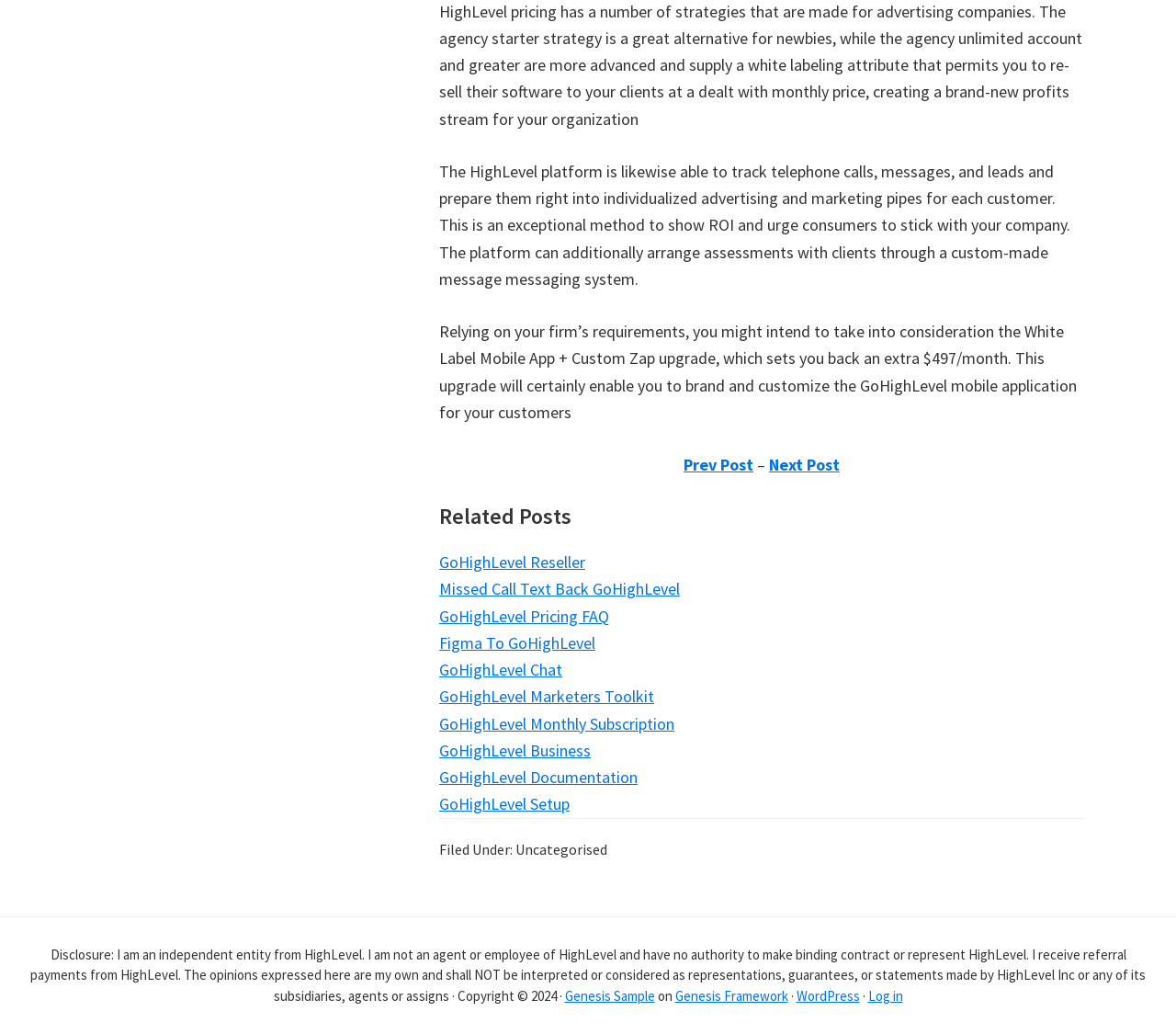How many links are there in the related posts section?
Please provide a detailed and comprehensive answer to the question.

The related posts section contains 9 links, which can be counted by examining the link elements with IDs 184 to 193.